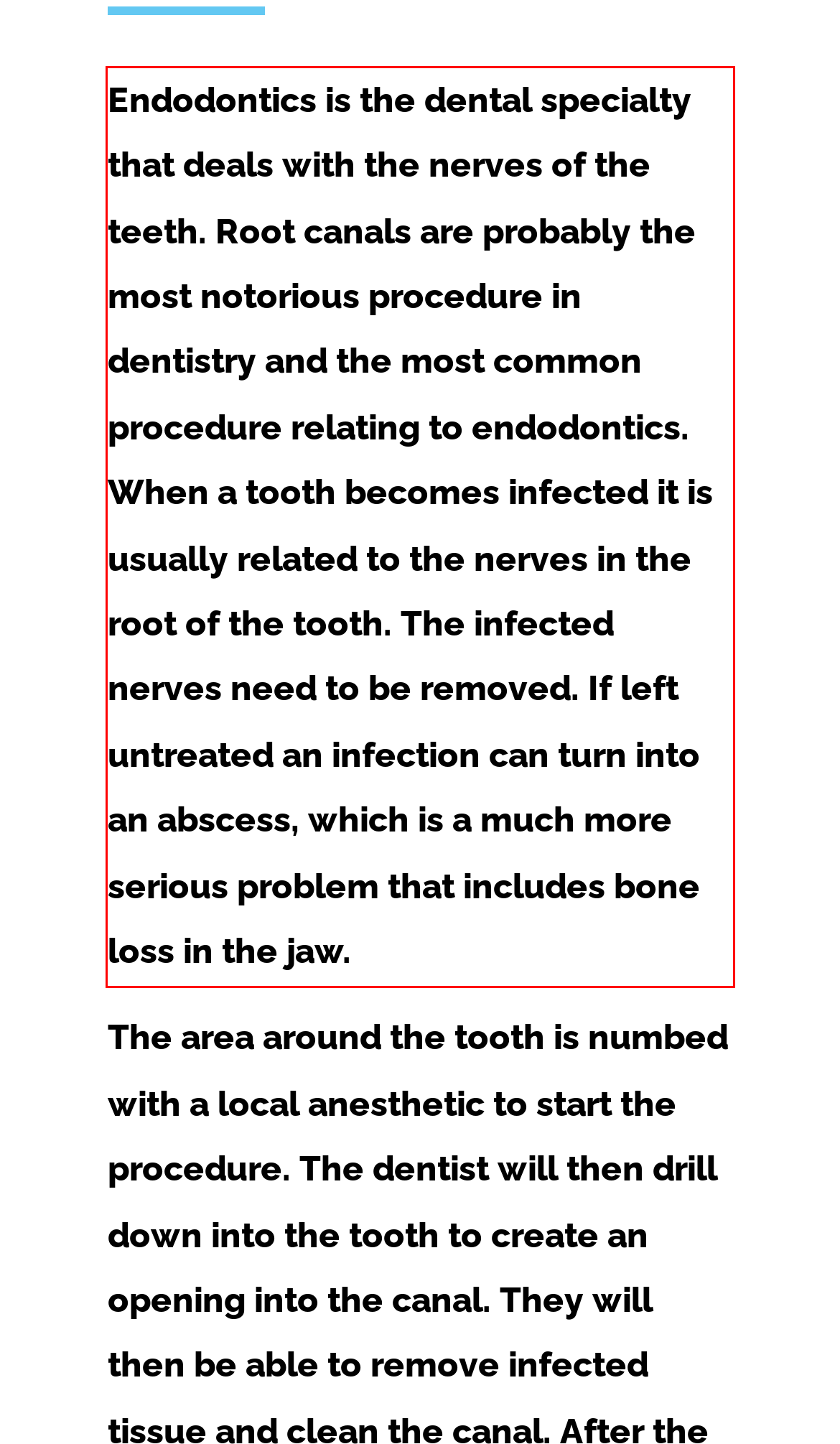Analyze the red bounding box in the provided webpage screenshot and generate the text content contained within.

Endodontics is the dental specialty that deals with the nerves of the teeth. Root canals are probably the most notorious procedure in dentistry and the most common procedure relating to endodontics. When a tooth becomes infected it is usually related to the nerves in the root of the tooth. The infected nerves need to be removed. If left untreated an infection can turn into an abscess, which is a much more serious problem that includes bone loss in the jaw.